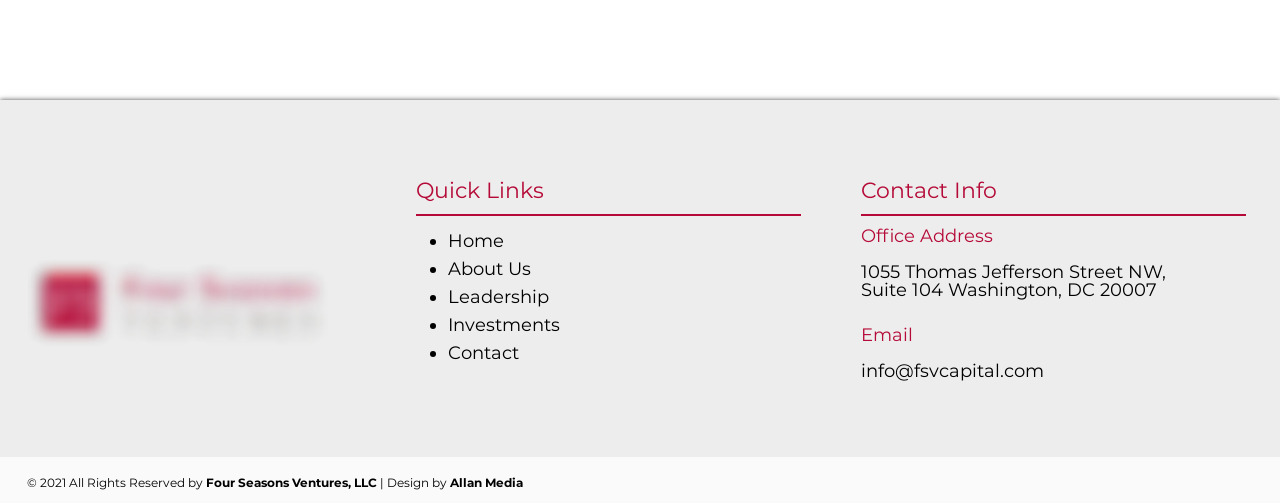Bounding box coordinates are to be given in the format (top-left x, top-left y, bottom-right x, bottom-right y). All values must be floating point numbers between 0 and 1. Provide the bounding box coordinate for the UI element described as: info@fsvcapital.com

[0.673, 0.716, 0.816, 0.759]